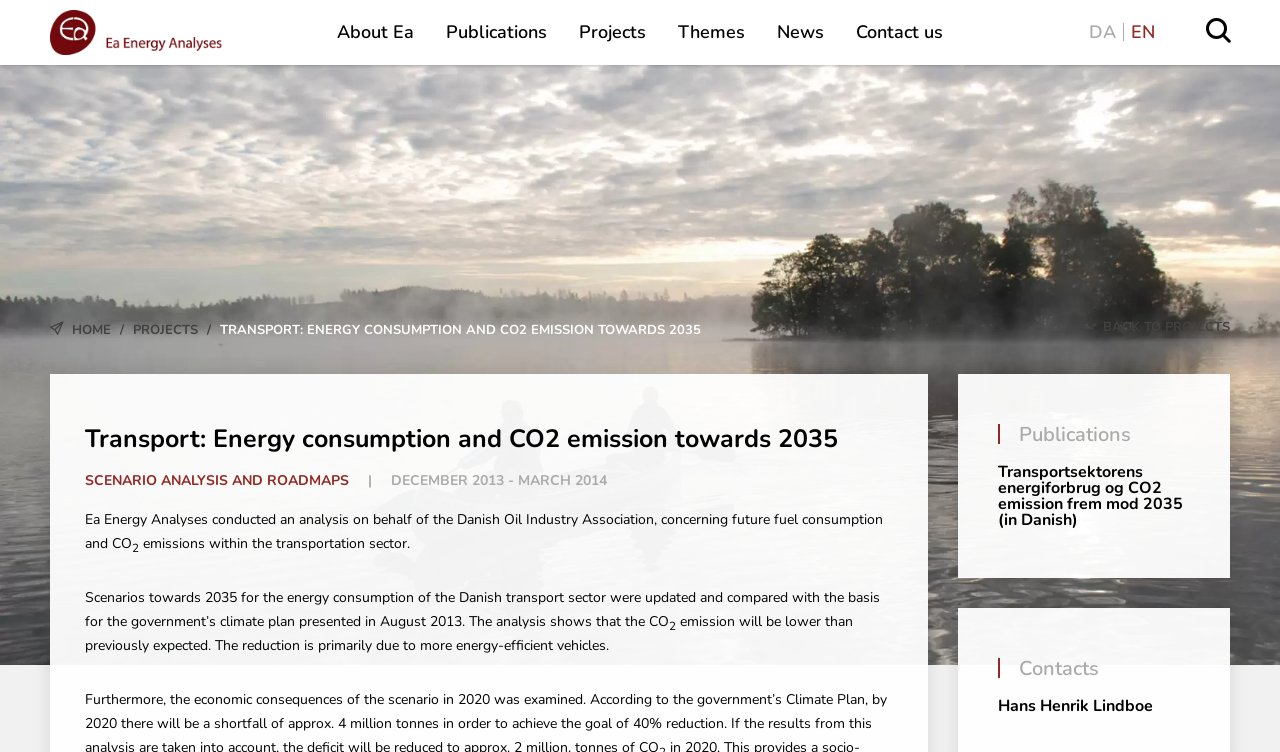Locate the bounding box coordinates of the element that should be clicked to execute the following instruction: "View publication on transport sector energy consumption".

[0.779, 0.613, 0.924, 0.707]